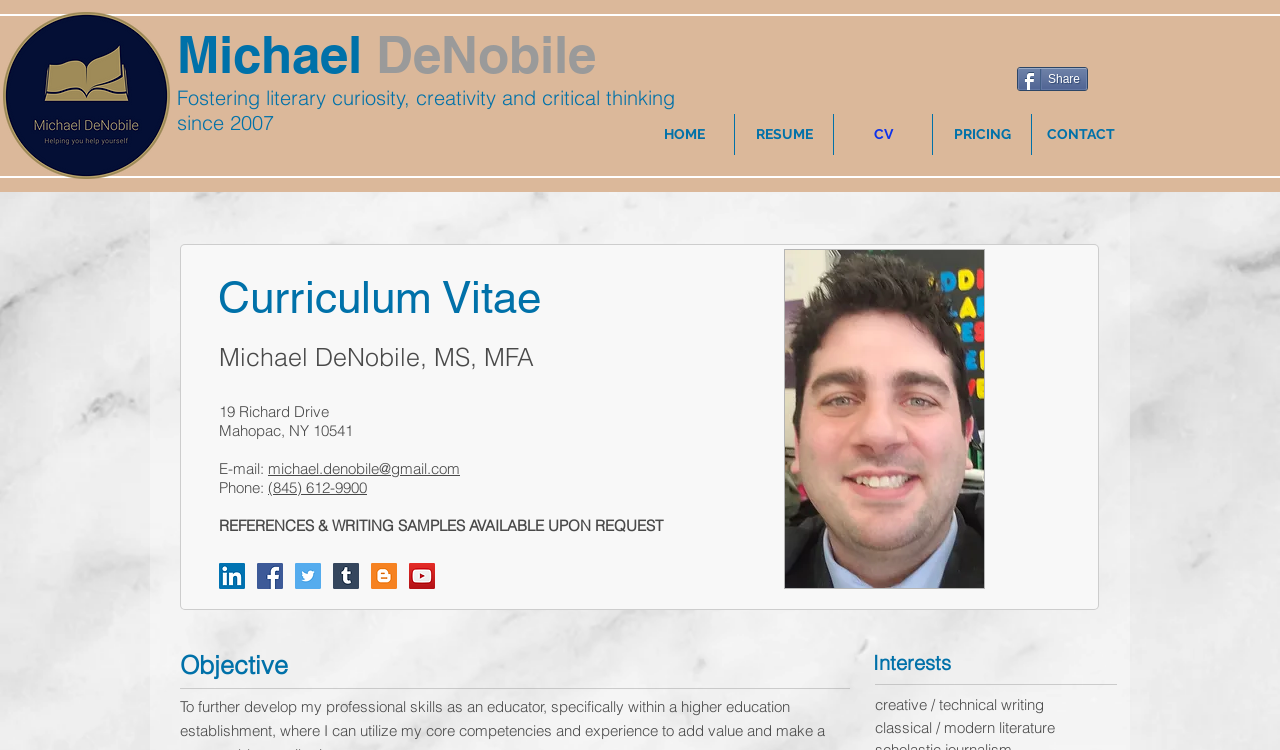Extract the bounding box coordinates for the UI element described by the text: "aria-label="LinkedIn - Michael DeNobile"". The coordinates should be in the form of [left, top, right, bottom] with values between 0 and 1.

[0.171, 0.751, 0.191, 0.785]